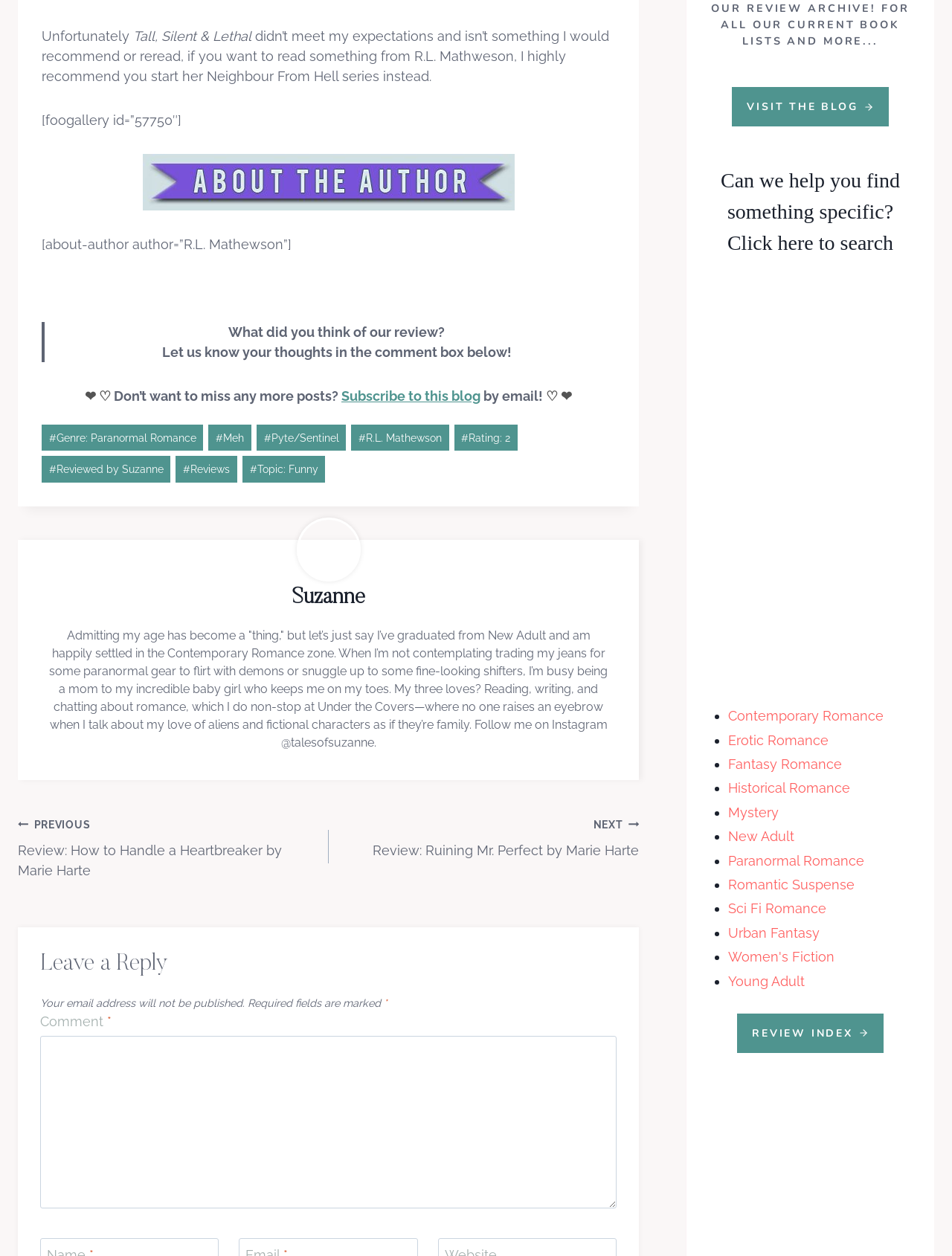Answer the question using only a single word or phrase: 
What is the author of the book being reviewed?

R.L. Mathewson